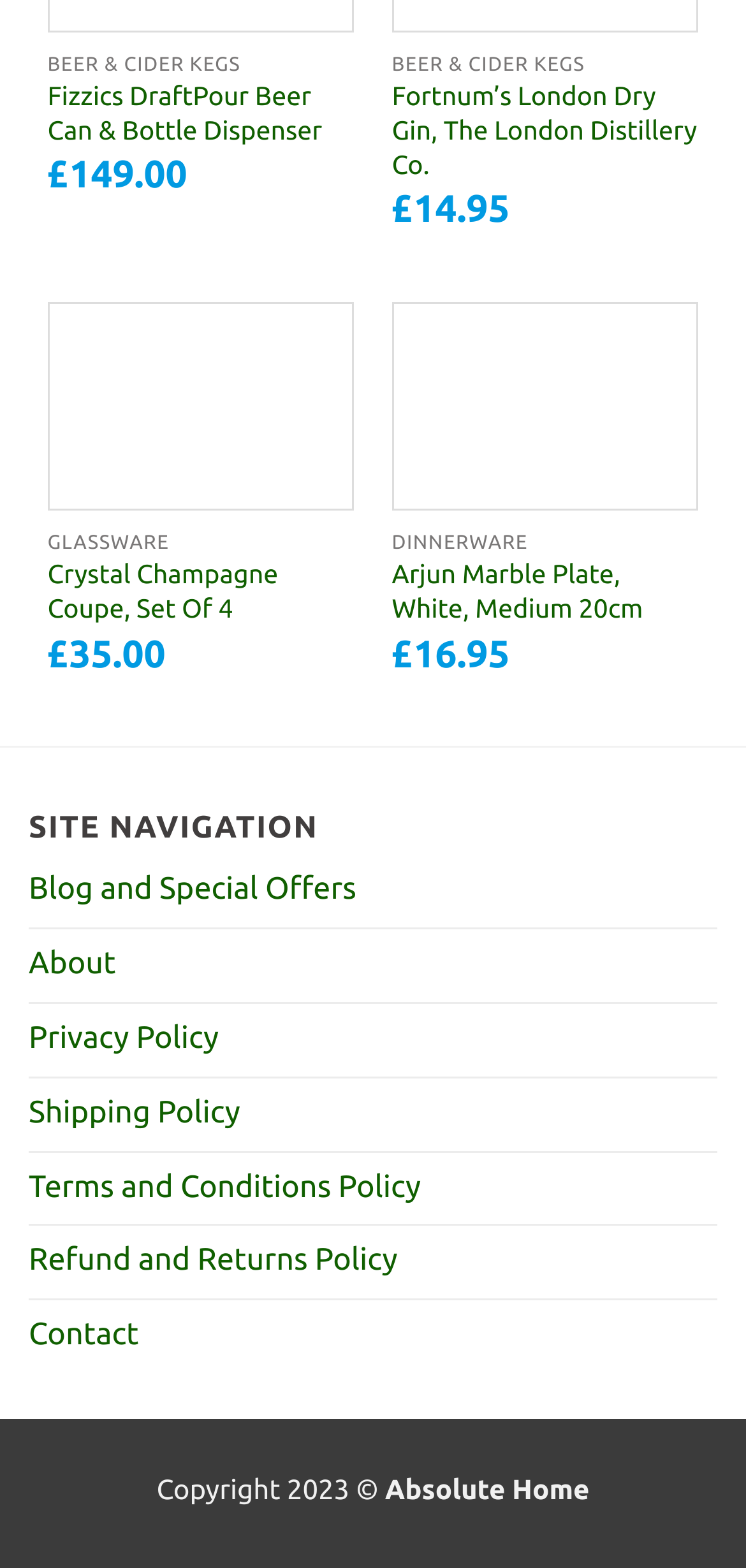How many categories are displayed on the webpage?
Answer the question with a detailed and thorough explanation.

By analyzing the webpage, I can see four categories: 'BEER & CIDER KEGS', 'GLASSWARE', 'DINNERWARE', and 'SITE NAVIGATION'. These categories are displayed prominently on the webpage, with each category having its own section.